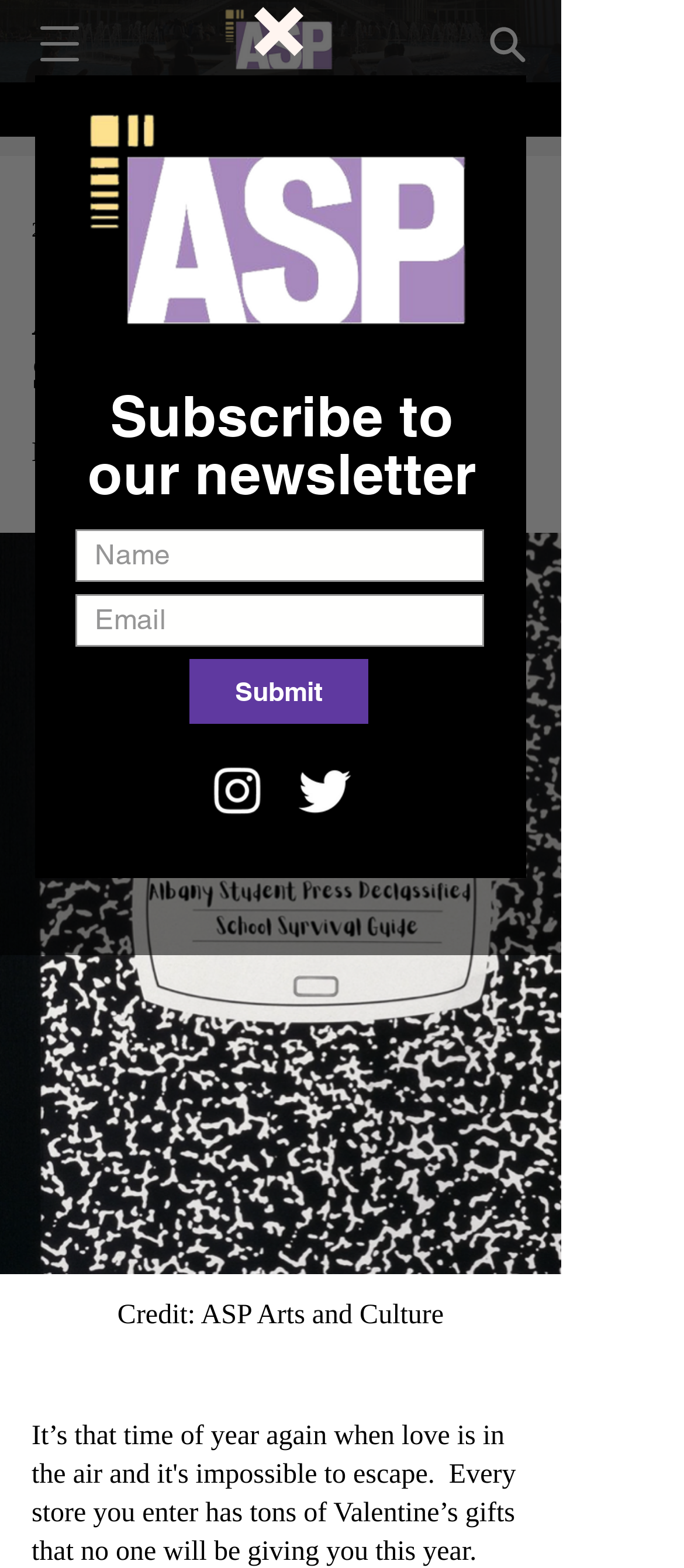Use the information in the screenshot to answer the question comprehensively: What social media platforms are available?

The social media platforms can be found in the list 'Social Bar' which contains links to Instagram and Twitter, each accompanied by an image of the respective platform's logo.